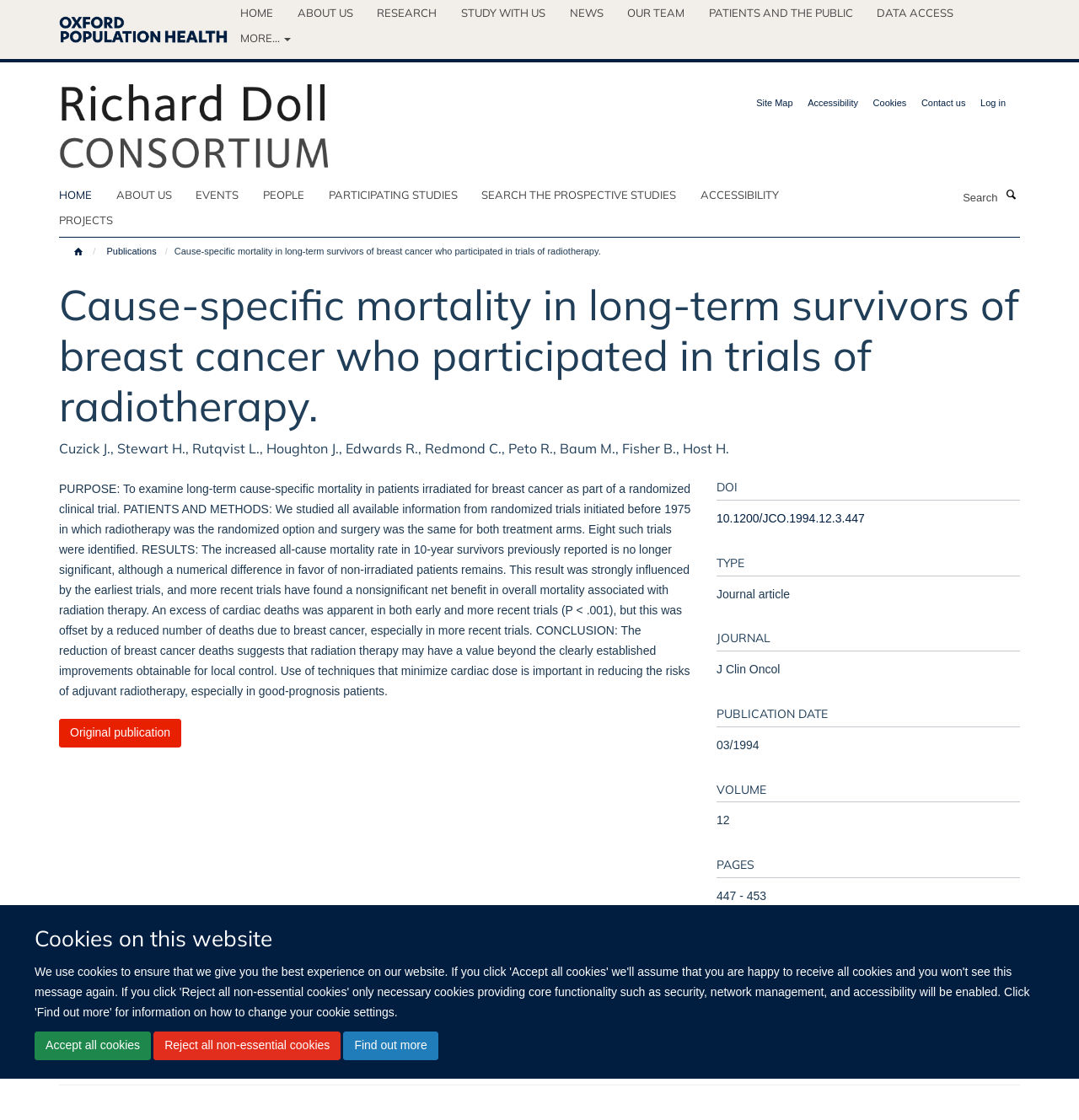How many authors are listed in the article?
Provide an in-depth and detailed explanation in response to the question.

I counted the number of authors listed in the article, which are 'Cuzick J., Stewart H., Rutqvist L., Houghton J., Edwards R., Redmond C., Peto R., Baum M., Fisher B., Host H.'. There are 10 authors in total.